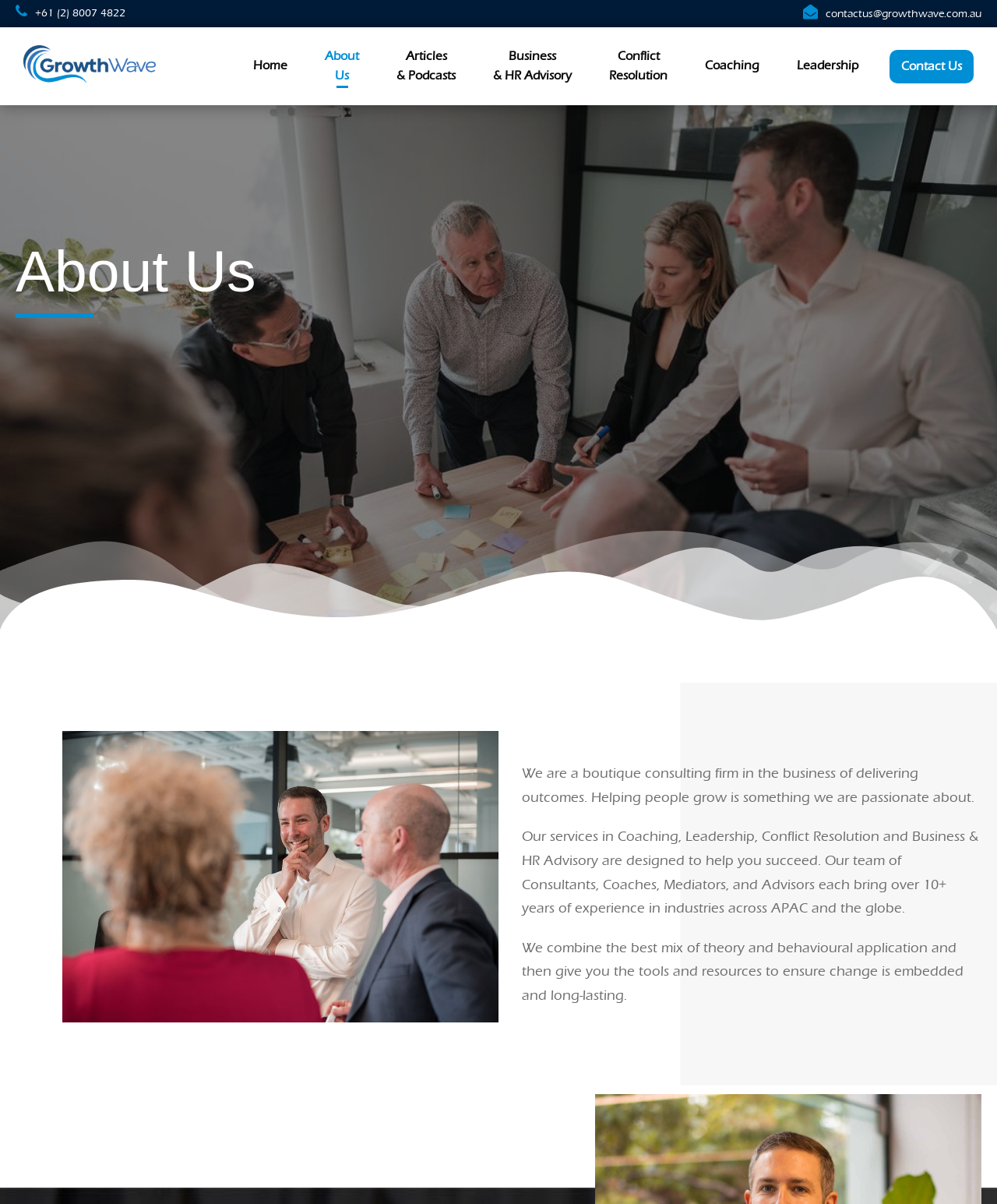Please identify the bounding box coordinates of the element that needs to be clicked to perform the following instruction: "Click on the BOOTSTRAP link".

None